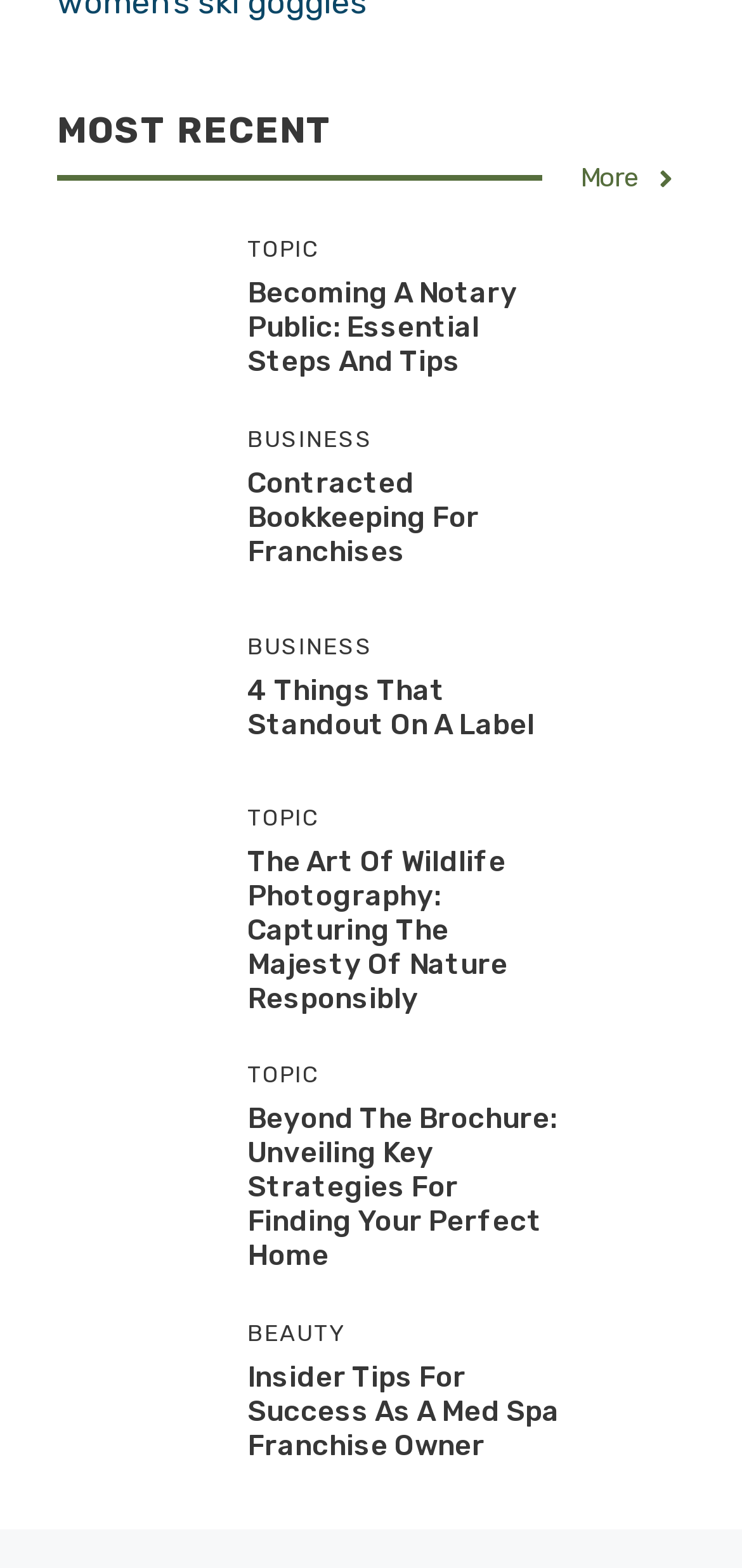Determine the coordinates of the bounding box for the clickable area needed to execute this instruction: "View 'Contracted Bookkeeping for Franchises'".

[0.077, 0.306, 0.282, 0.331]